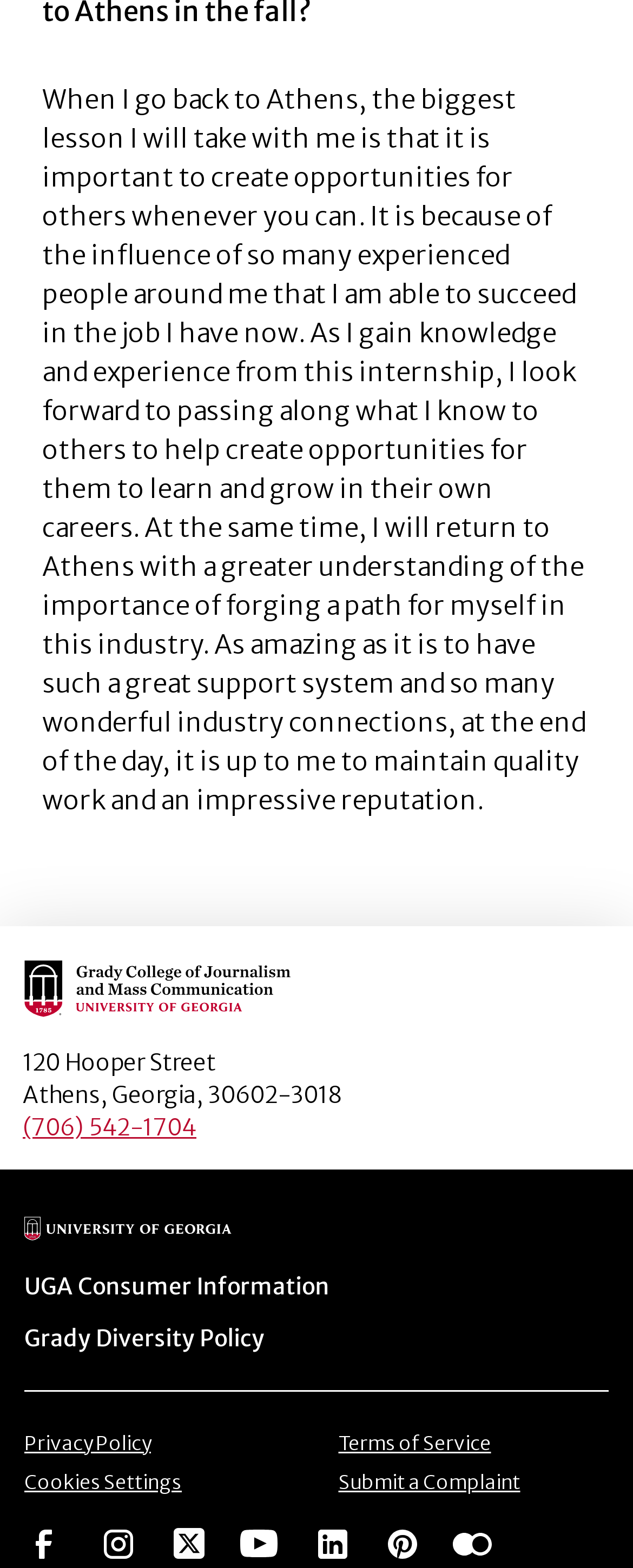What is the address of the institution?
Respond with a short answer, either a single word or a phrase, based on the image.

120 Hooper Street, Athens, Georgia, 30602-3018